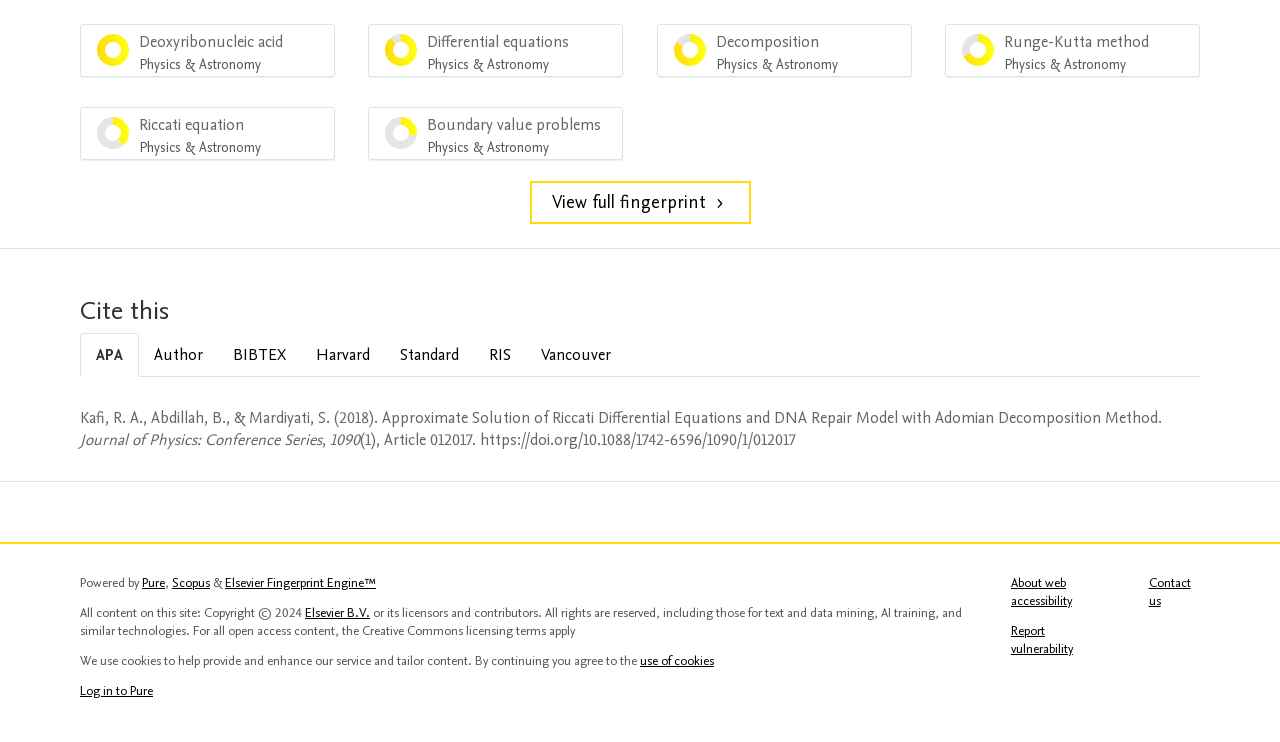Please predict the bounding box coordinates of the element's region where a click is necessary to complete the following instruction: "Click the View full fingerprint link". The coordinates should be represented by four float numbers between 0 and 1, i.e., [left, top, right, bottom].

[0.414, 0.244, 0.586, 0.302]